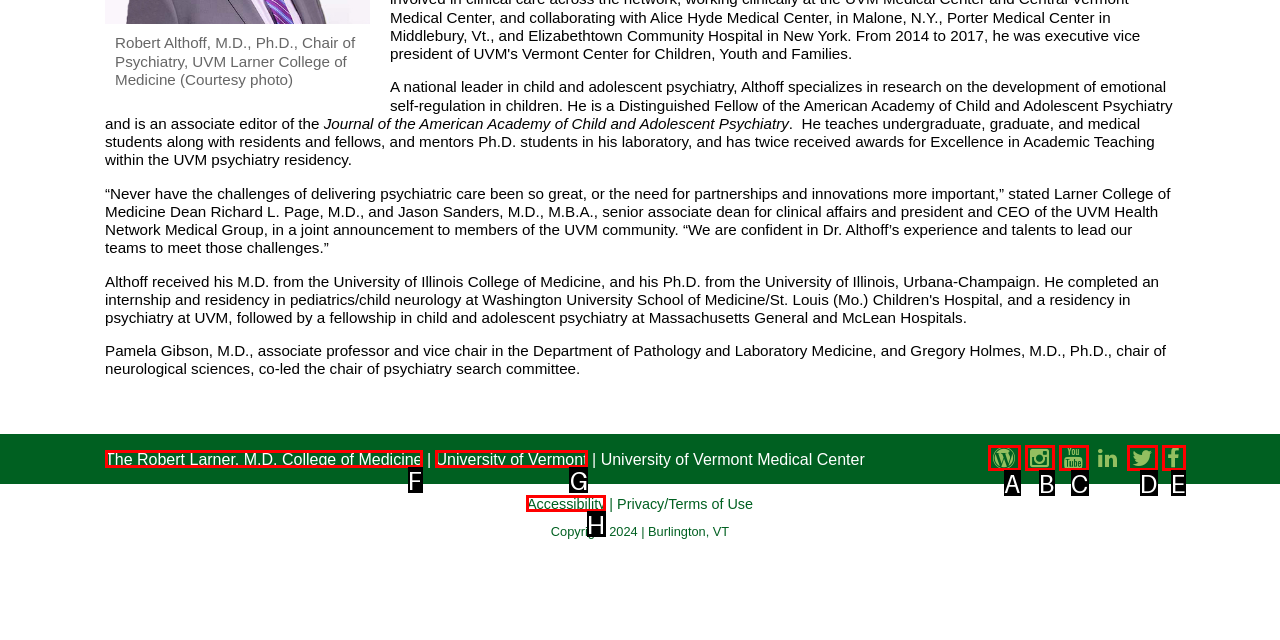Choose the option that best matches the description: Accessibility
Indicate the letter of the matching option directly.

H